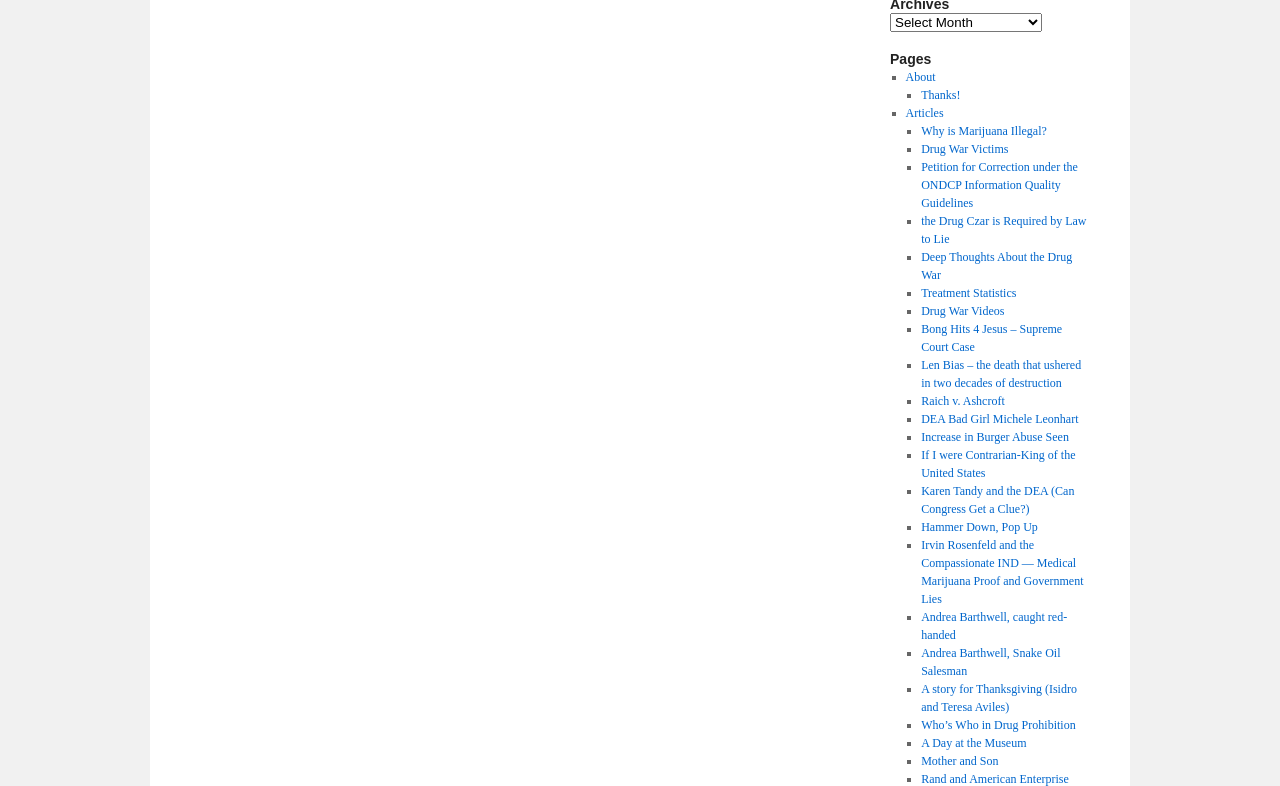Can you find the bounding box coordinates of the area I should click to execute the following instruction: "Watch Drug War Videos"?

[0.72, 0.386, 0.785, 0.404]